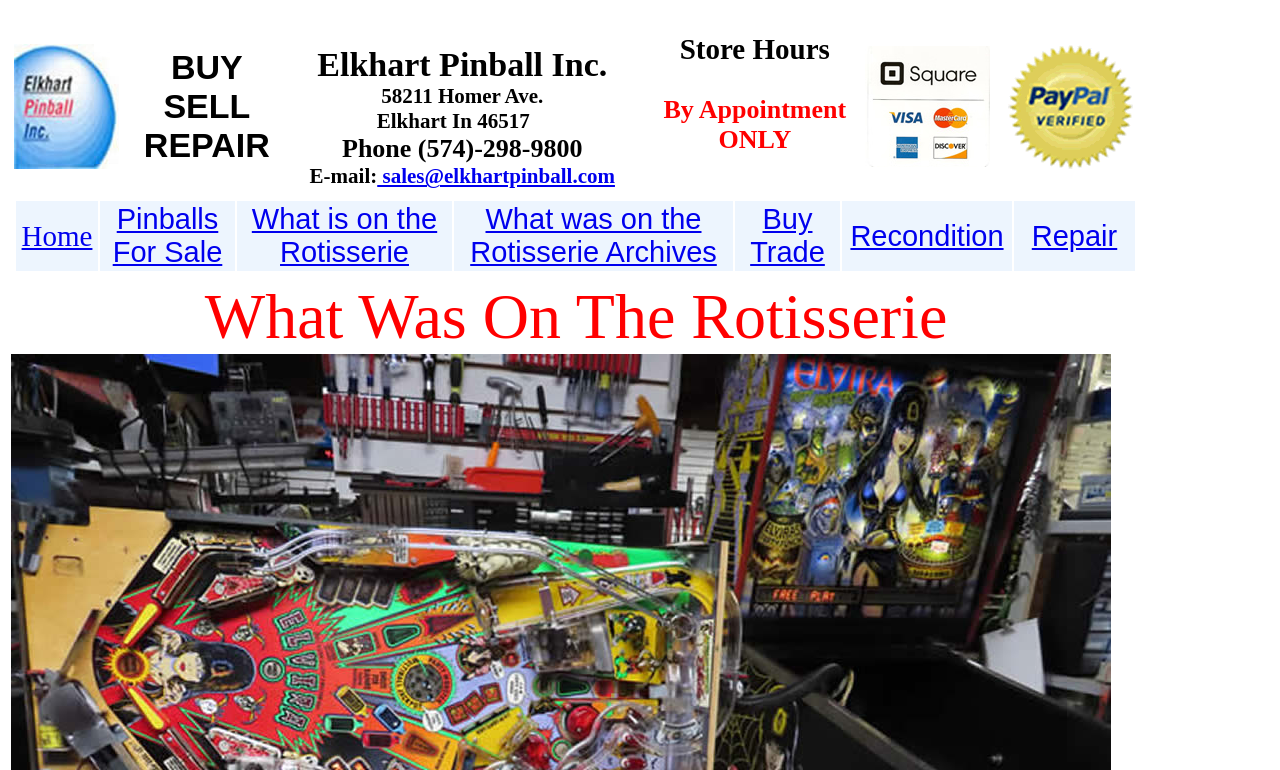Please identify the bounding box coordinates of the clickable region that I should interact with to perform the following instruction: "Check 'What is on the Rotisserie'". The coordinates should be expressed as four float numbers between 0 and 1, i.e., [left, top, right, bottom].

[0.185, 0.261, 0.353, 0.352]